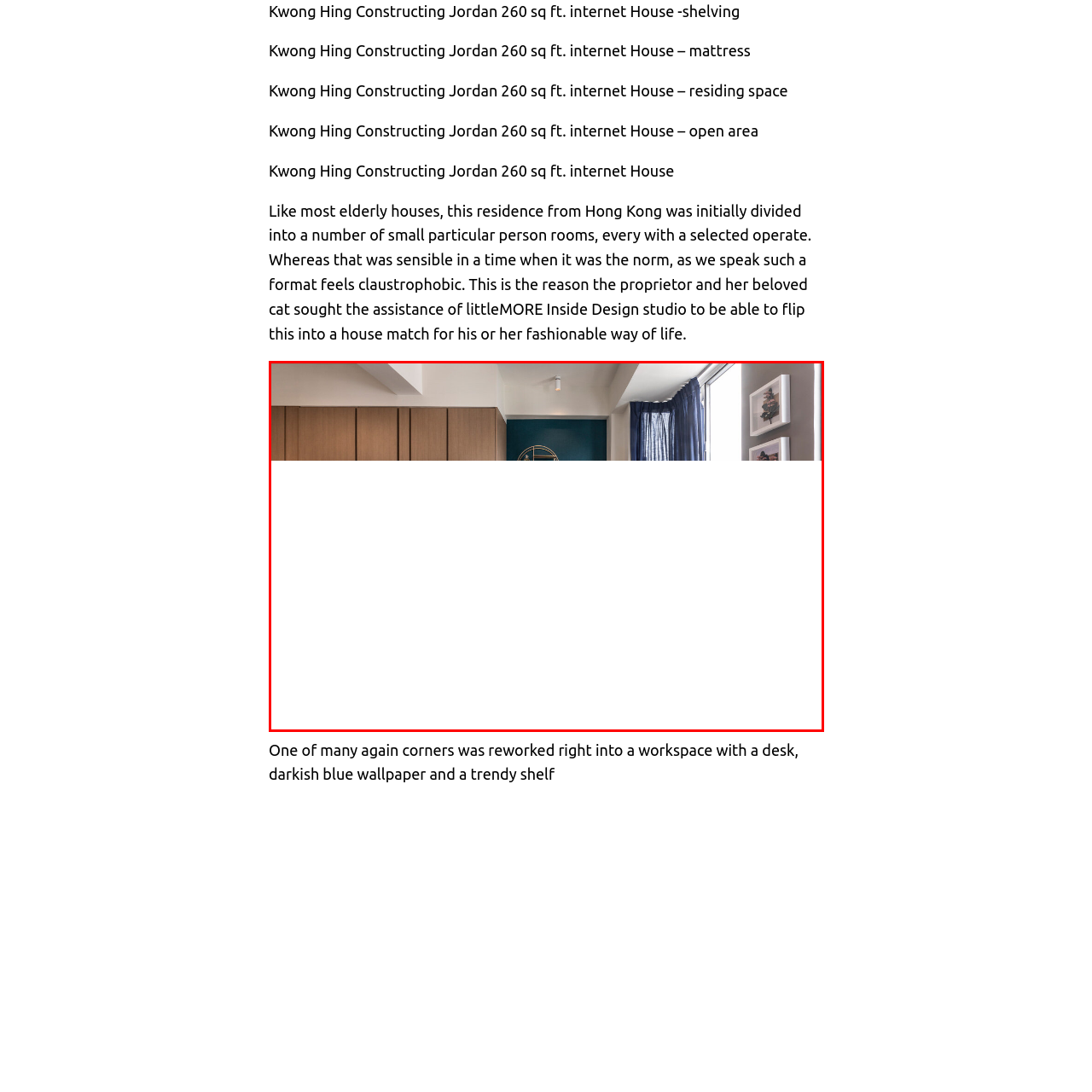What is the purpose of the contemporary shelf?
Examine the image within the red bounding box and provide a comprehensive answer to the question.

According to the caption, the contemporary shelf not only serves as storage but also displays decor, adding a personal touch to the space. This suggests that the shelf has a dual purpose, providing both functional storage and aesthetic display.